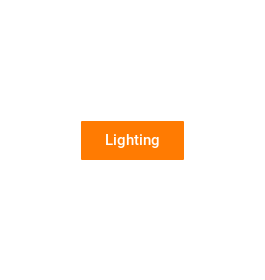What is the background color of the image?
Look at the image and provide a short answer using one word or a phrase.

White